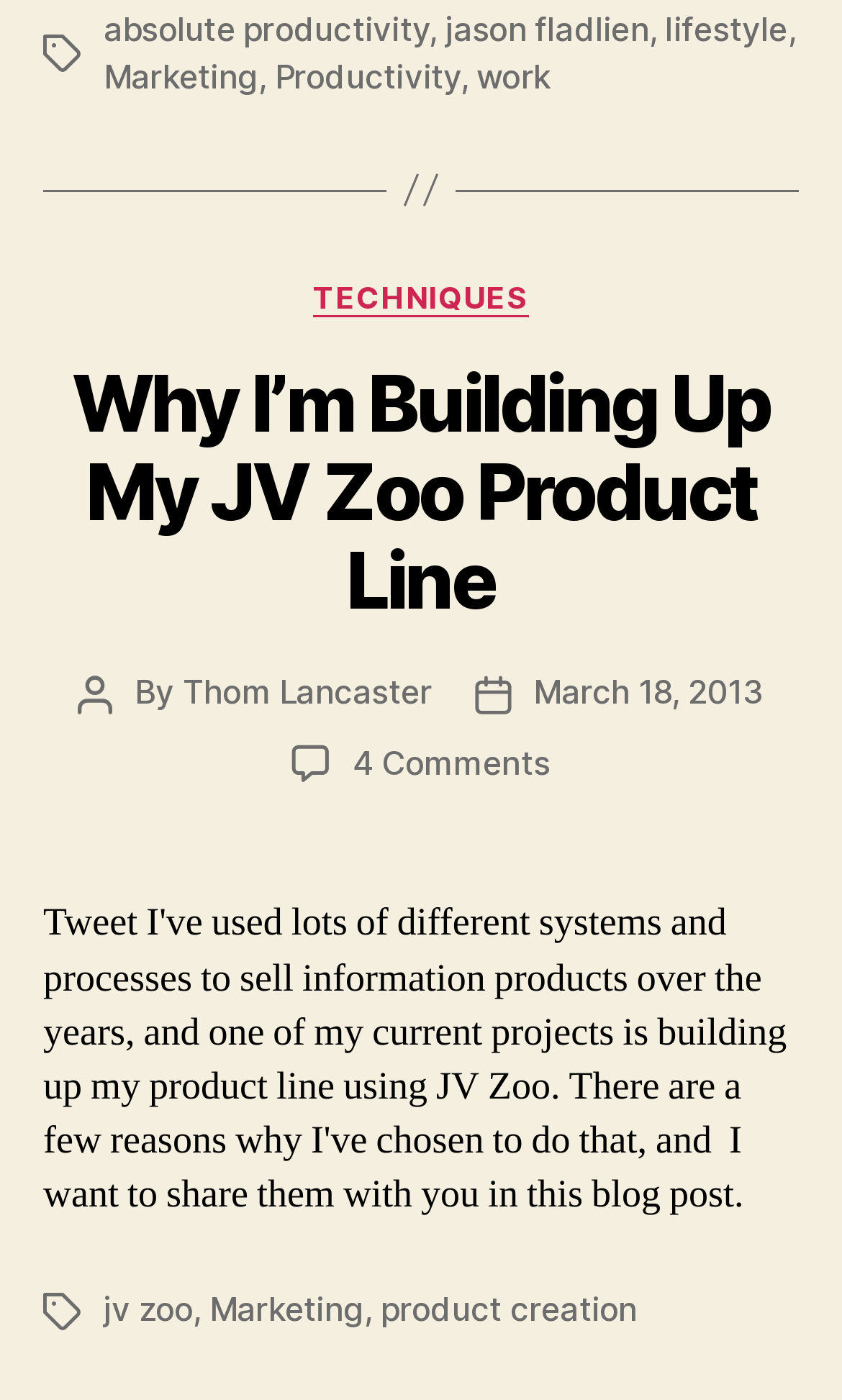Who is the author of the article?
From the details in the image, answer the question comprehensively.

The author of the article is mentioned in the section below the article title, where it says 'By Thom Lancaster'.